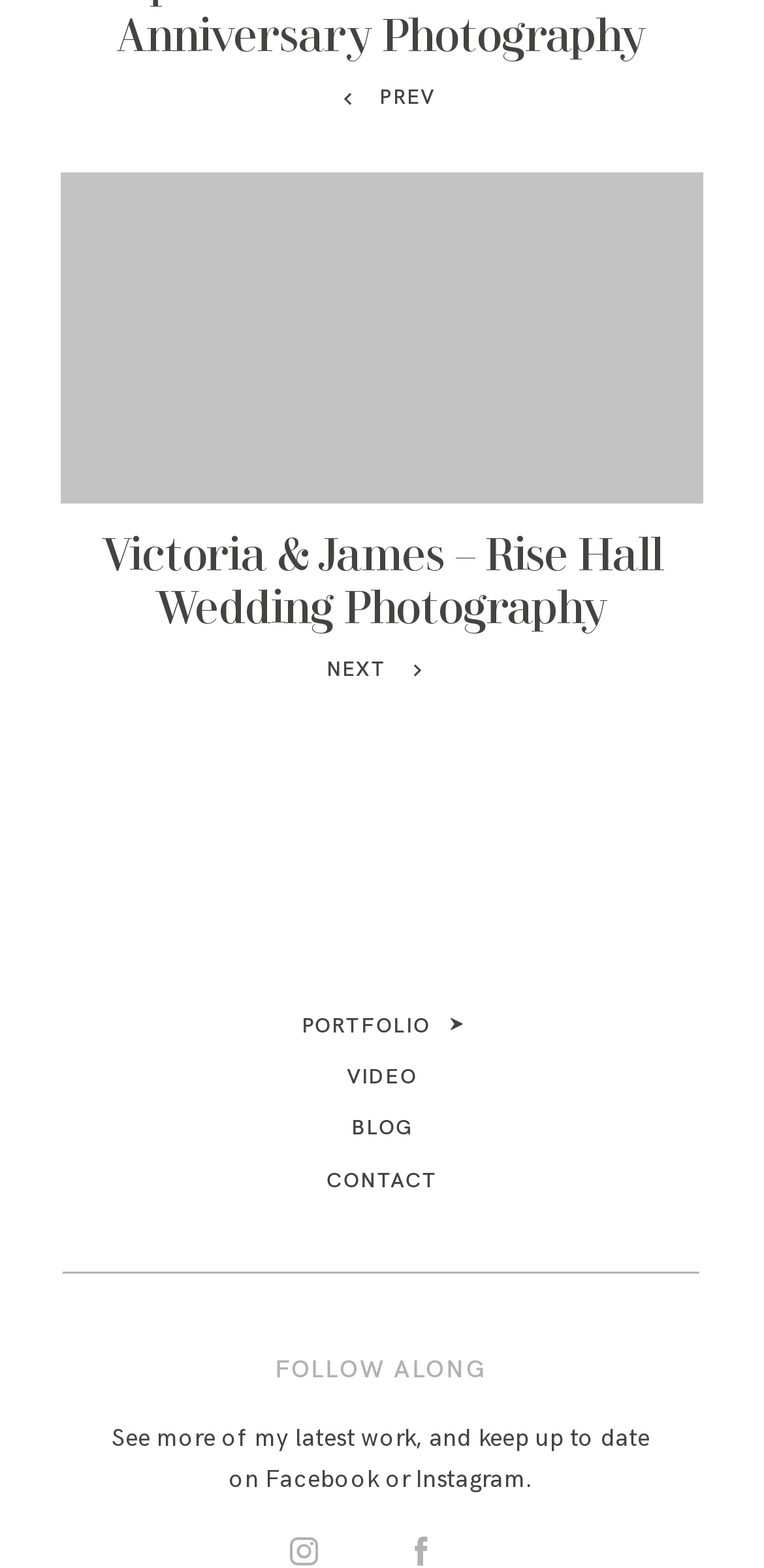Utilize the information from the image to answer the question in detail:
What is the photographer asking the viewer to do?

The answer can be found in the heading element 'FOLLOW ALONG' located at the bottom of the webpage, indicating that the photographer is asking the viewer to follow along with their work.